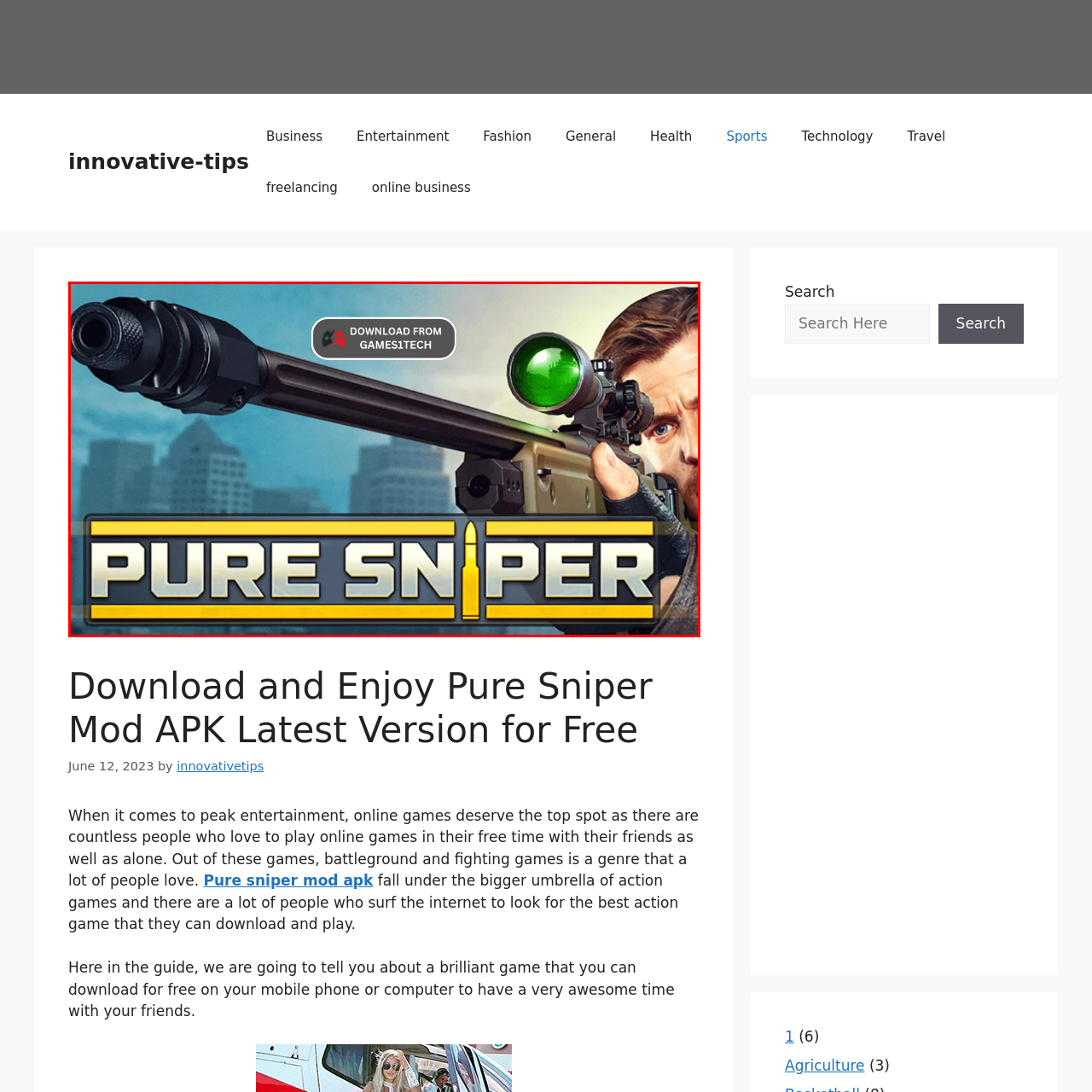Please look at the image highlighted by the red box, What is the background of the image?
 Provide your answer using a single word or phrase.

Cityscape